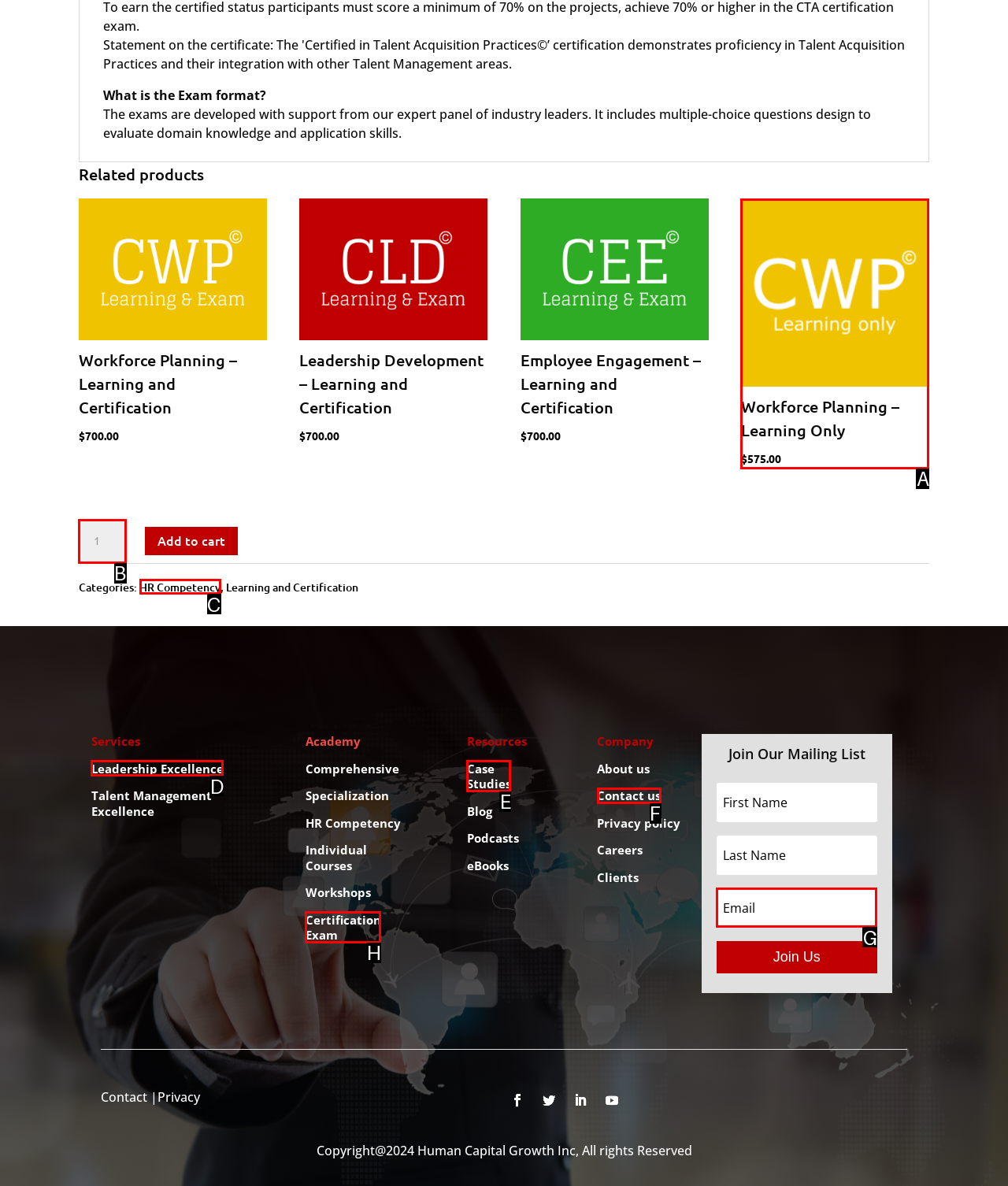For the task: Enter the product quantity, identify the HTML element to click.
Provide the letter corresponding to the right choice from the given options.

B